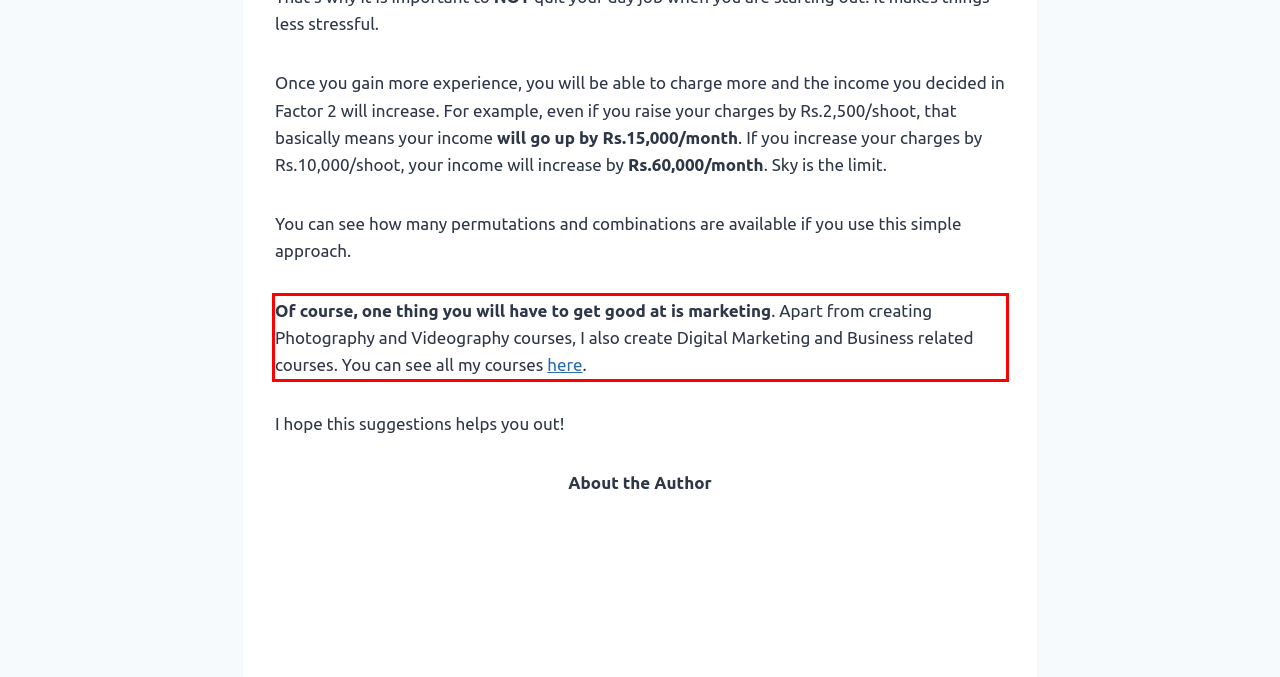You are provided with a screenshot of a webpage containing a red bounding box. Please extract the text enclosed by this red bounding box.

Of course, one thing you will have to get good at is marketing. Apart from creating Photography and Videography courses, I also create Digital Marketing and Business related courses. You can see all my courses here.